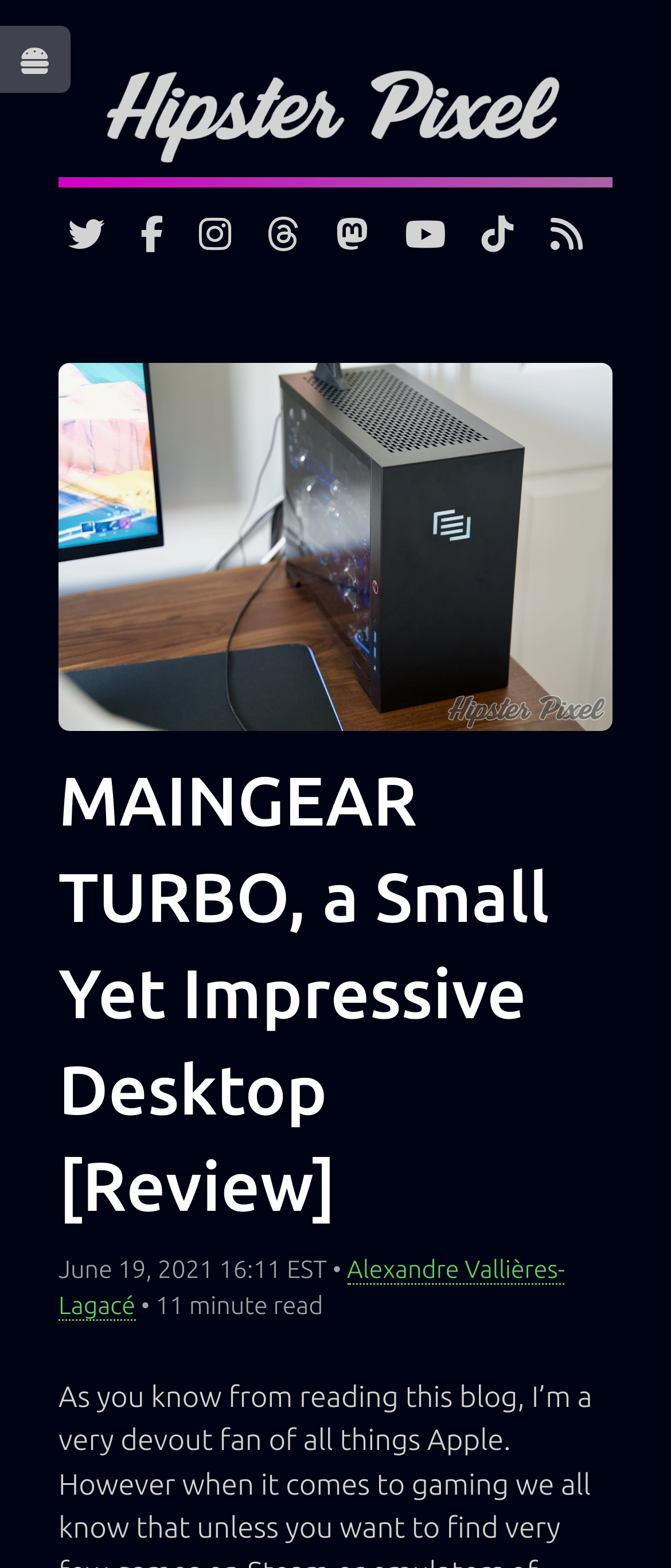Respond to the question below with a single word or phrase:
What is the date of the article?

June 19, 2021